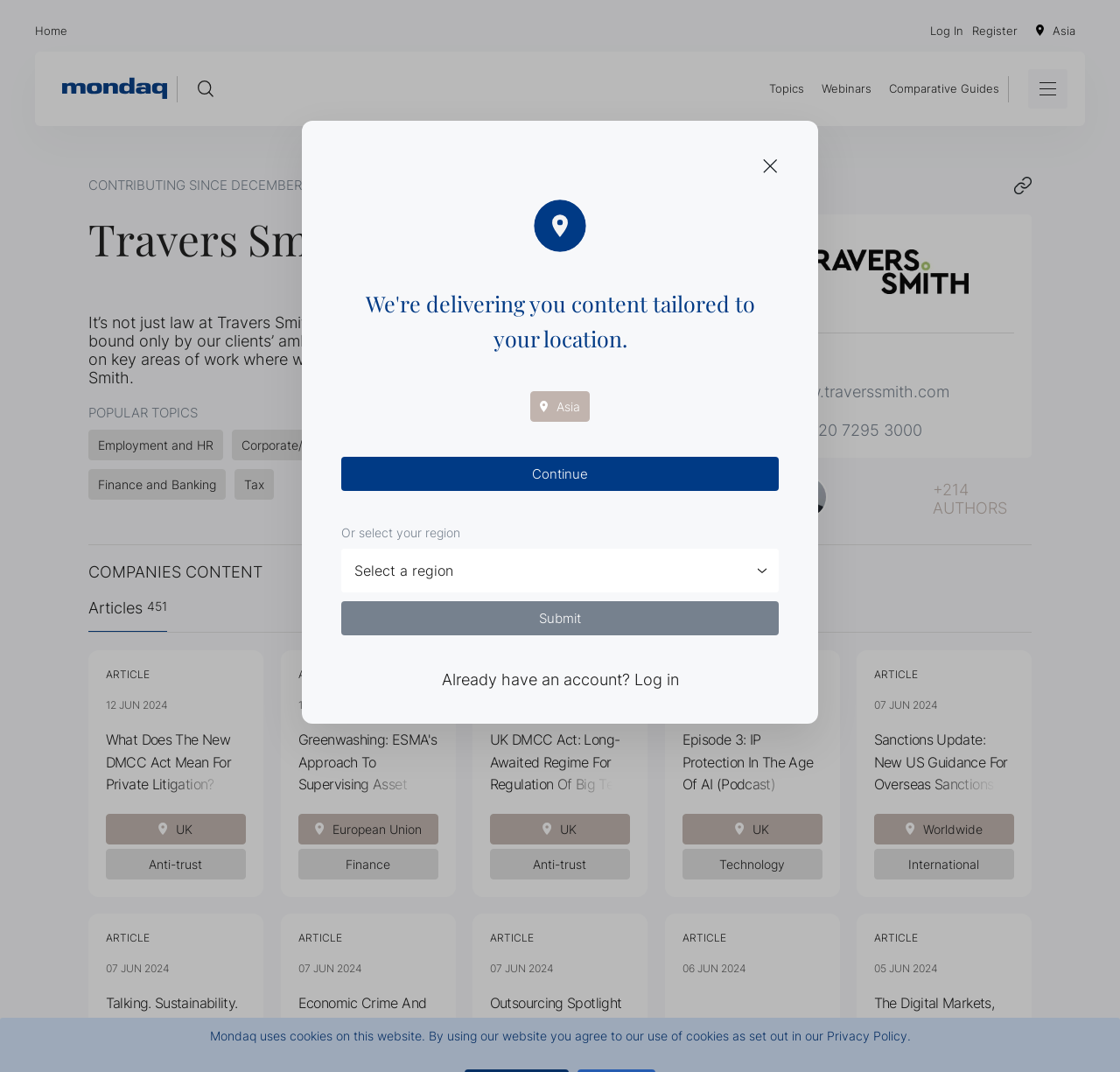What is the region selected by default?
Please respond to the question with a detailed and thorough explanation.

The region selected by default can be found in the menu element with the text 'Asia' which is located at the top of the webpage.